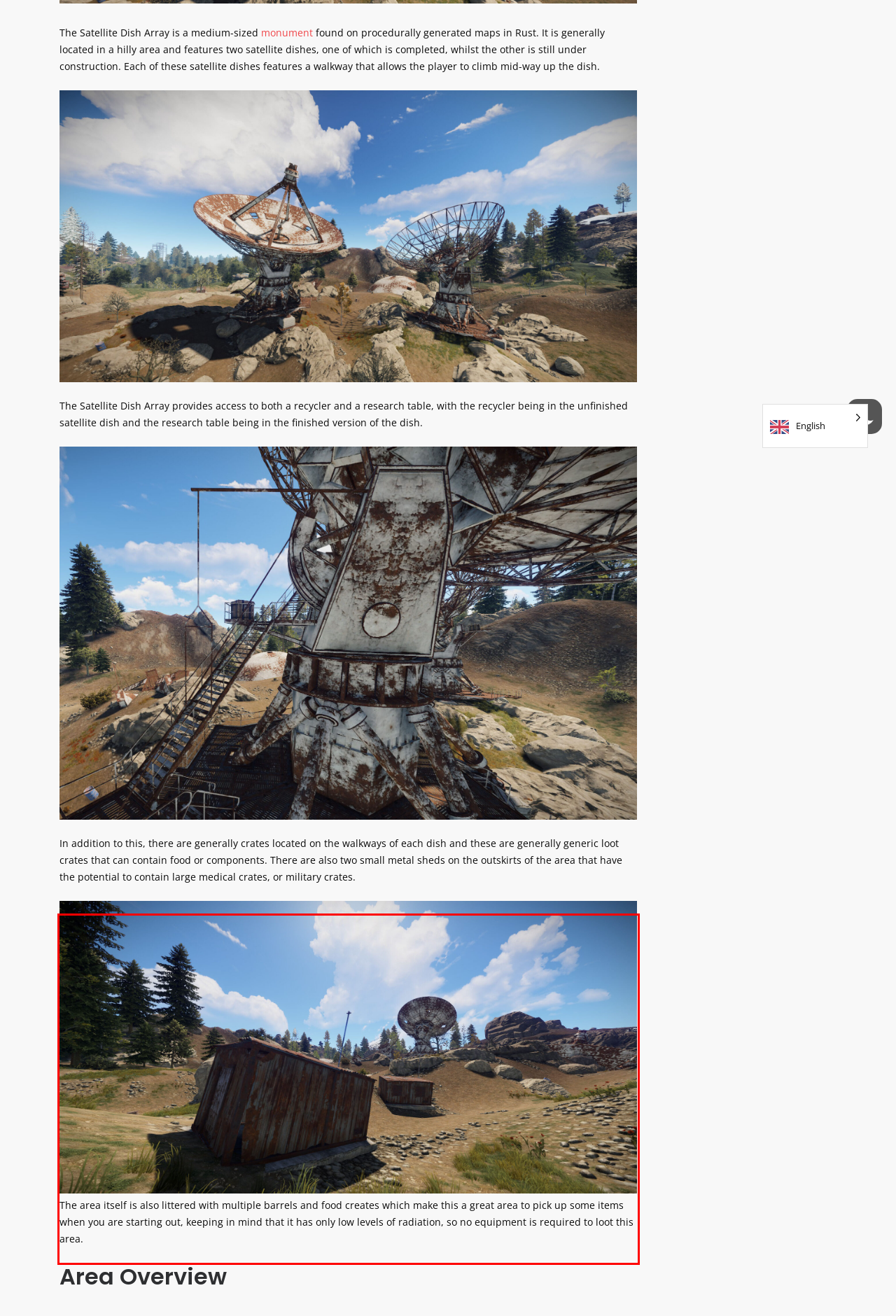Identify and transcribe the text content enclosed by the red bounding box in the given screenshot.

The area itself is also littered with multiple barrels and food creates which make this a great area to pick up some items when you are starting out, keeping in mind that it has only low levels of radiation, so no equipment is required to loot this area.